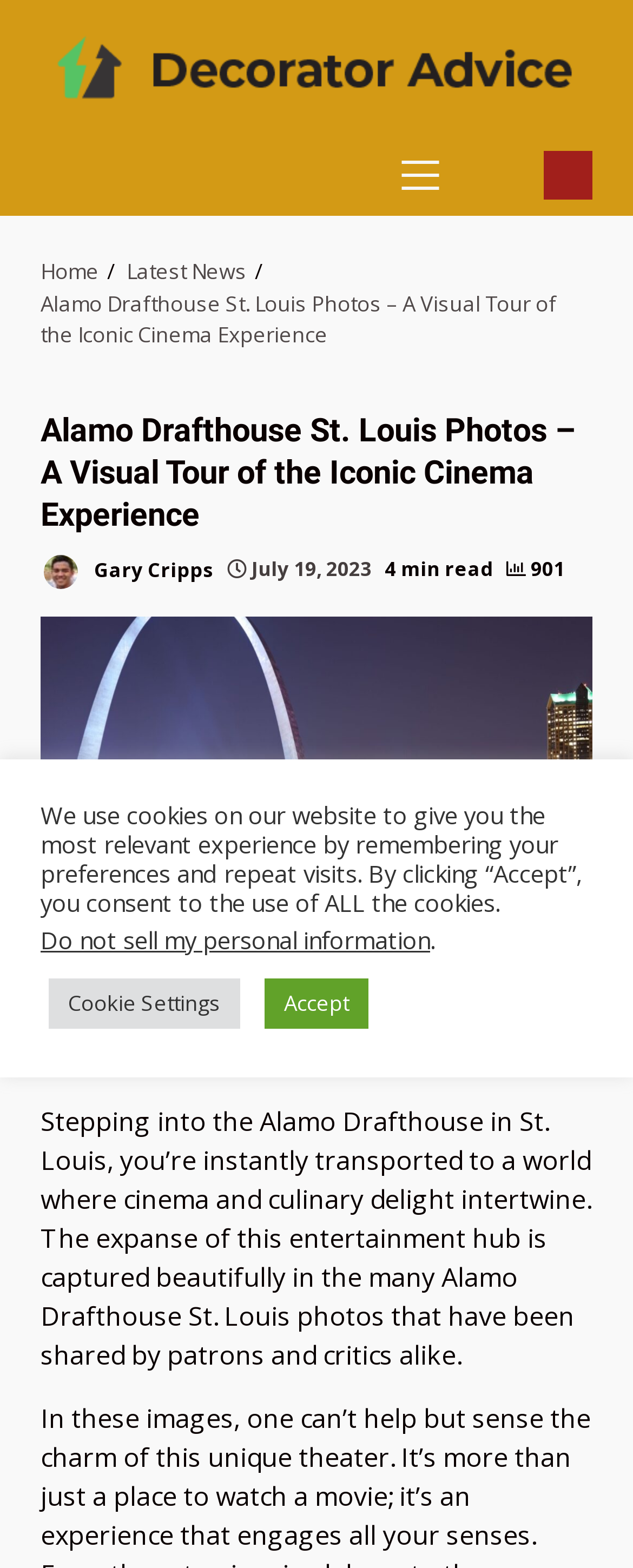Please find the bounding box coordinates in the format (top-left x, top-left y, bottom-right x, bottom-right y) for the given element description. Ensure the coordinates are floating point numbers between 0 and 1. Description: ONLINE GALLERY and PRINT SALES

None